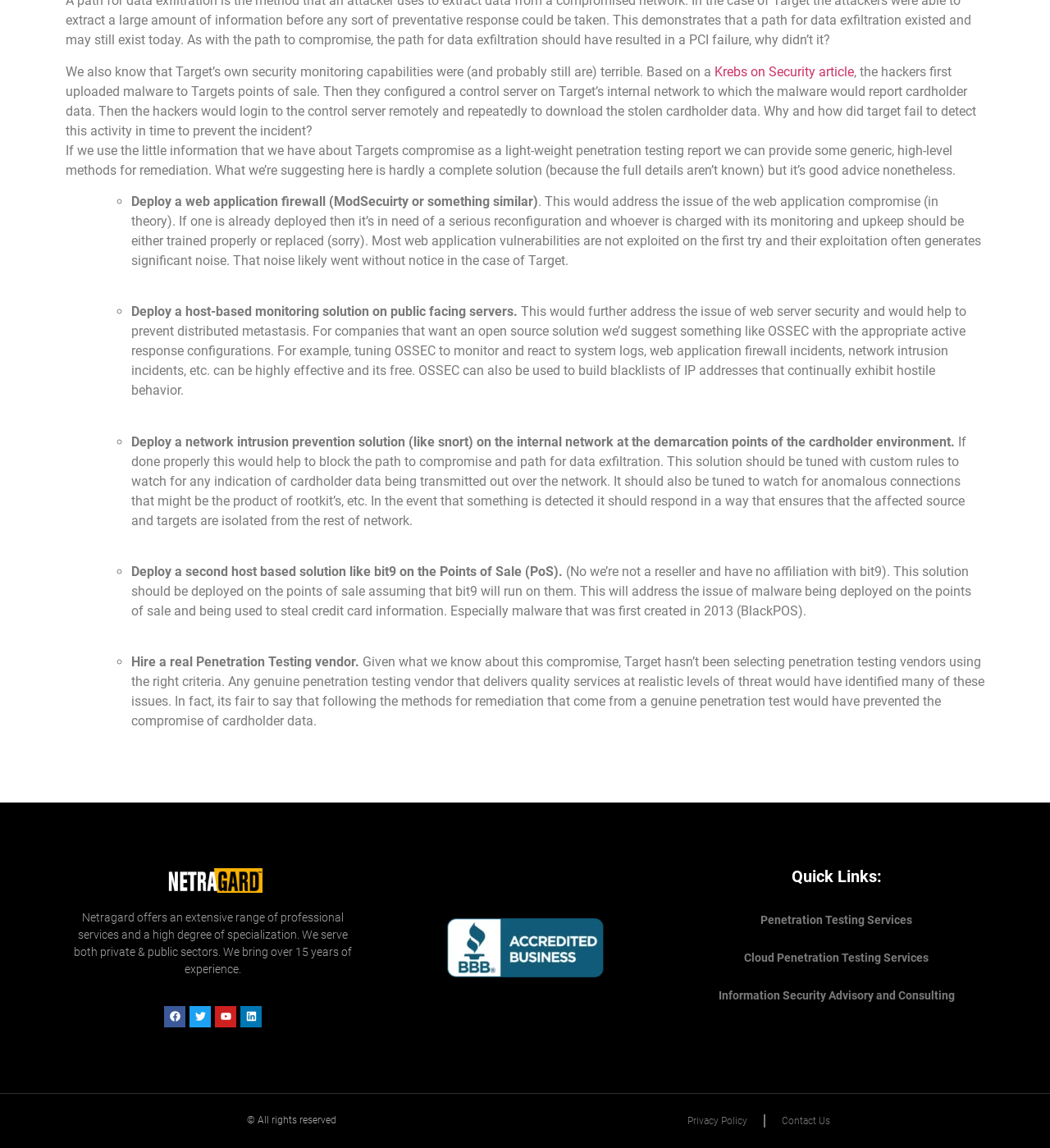What is the purpose of deploying a host-based monitoring solution?
Please provide a comprehensive and detailed answer to the question.

The article suggests deploying a host-based monitoring solution on public-facing servers to further address the issue of web server security. This is intended to prevent distributed metastasis, which is a type of security threat. The solution is recommended to monitor and react to system logs, web application firewall incidents, and network intrusion incidents.